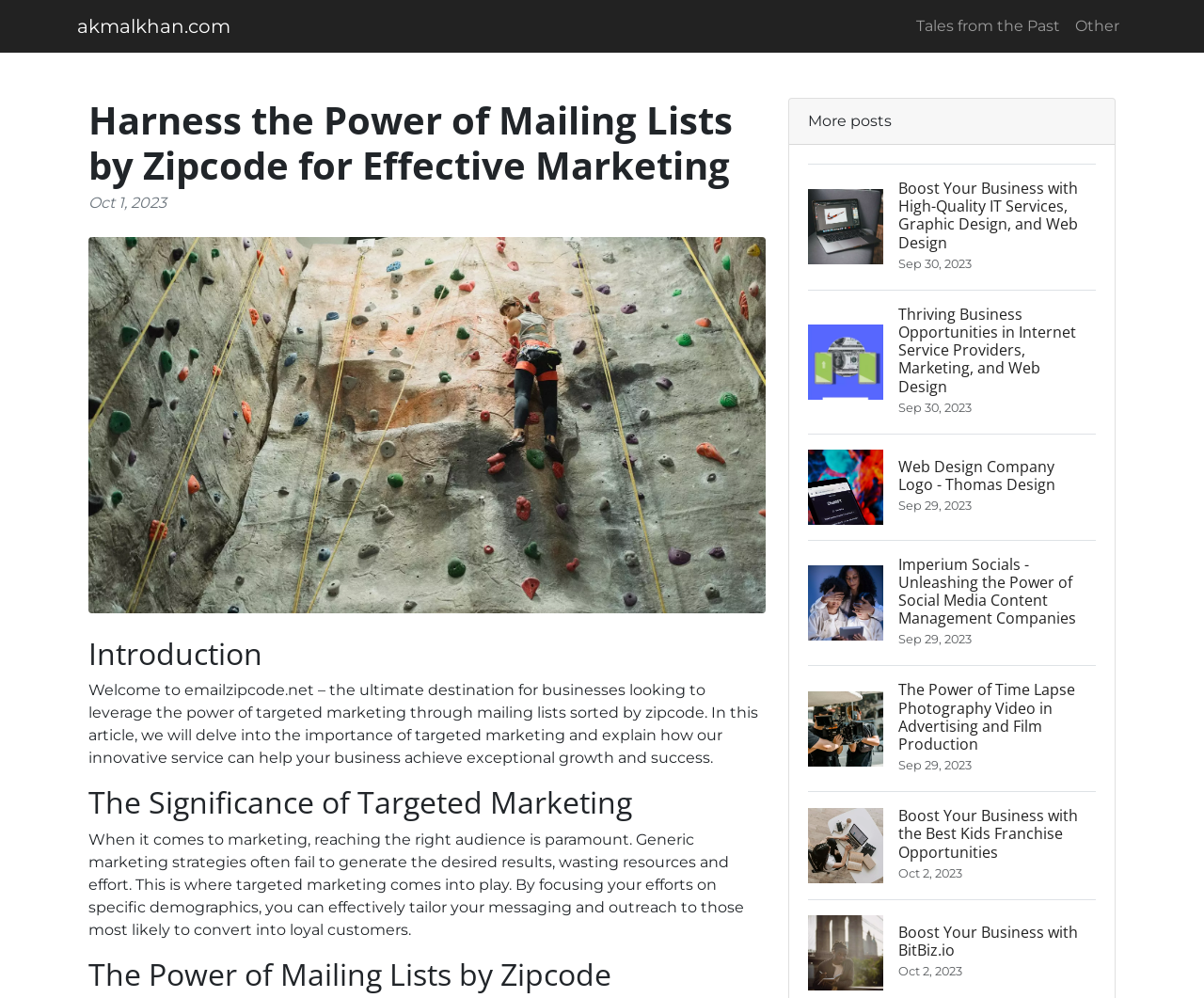Please find the bounding box for the following UI element description. Provide the coordinates in (top-left x, top-left y, bottom-right x, bottom-right y) format, with values between 0 and 1: Tales from the Past

[0.755, 0.008, 0.887, 0.045]